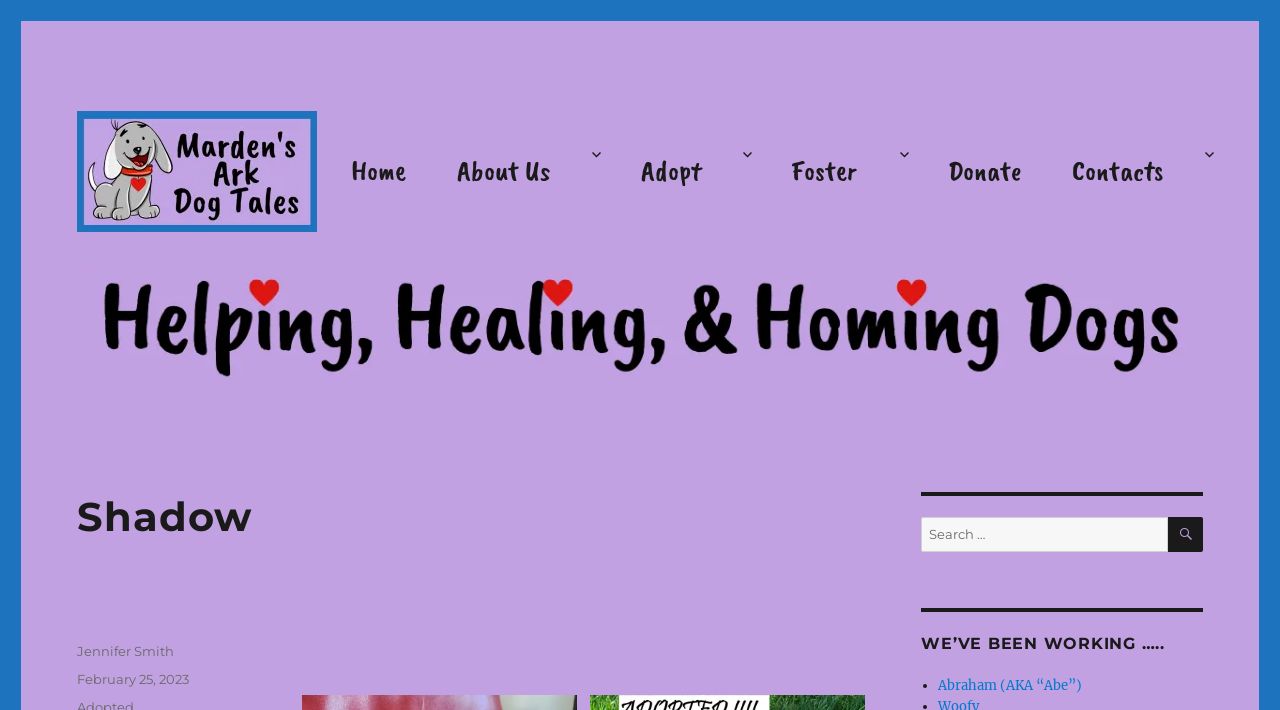Please identify the coordinates of the bounding box for the clickable region that will accomplish this instruction: "search for a dog".

[0.72, 0.729, 0.94, 0.778]